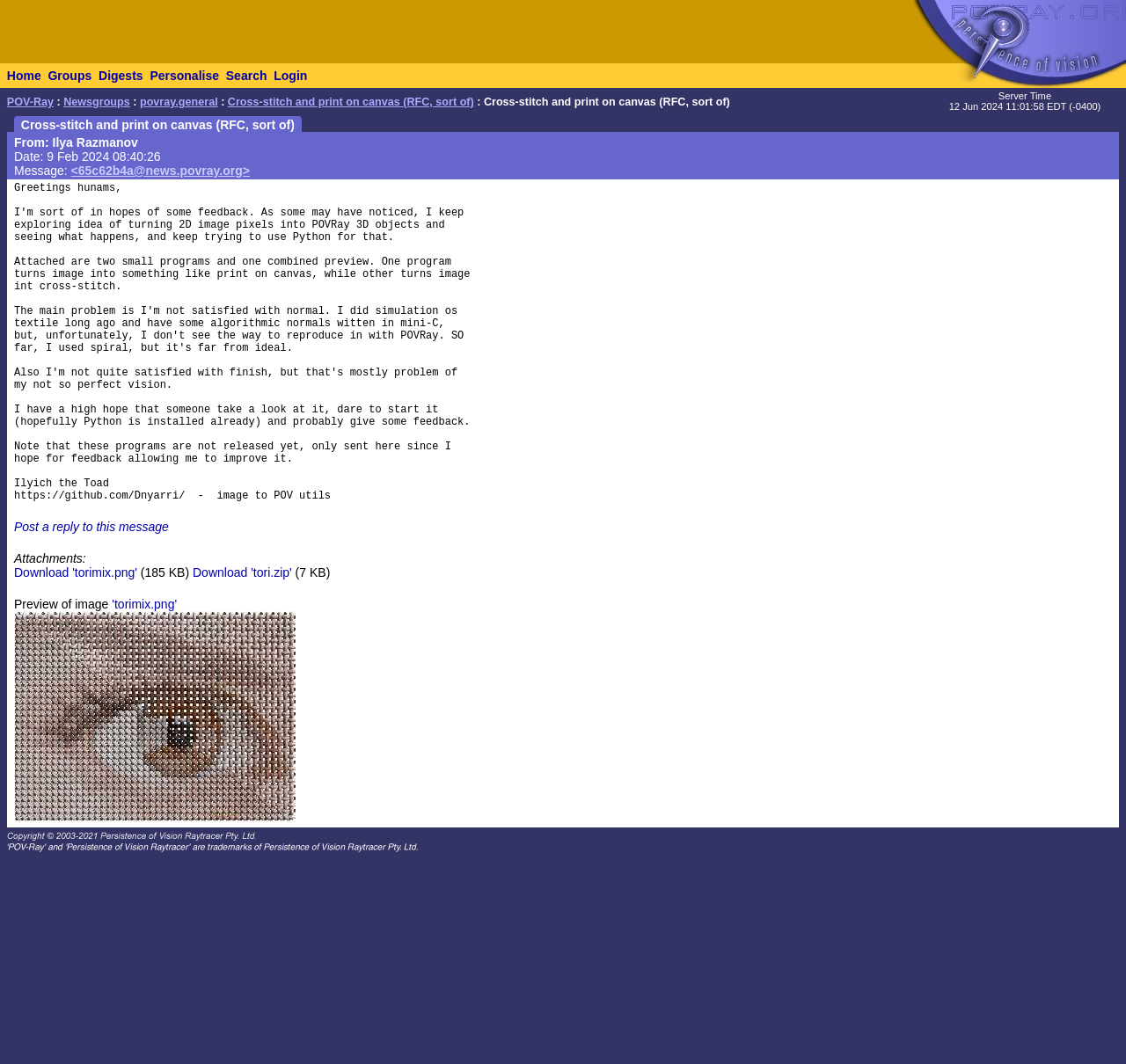Who is the author of the message?
Your answer should be a single word or phrase derived from the screenshot.

Ilya Razmanov